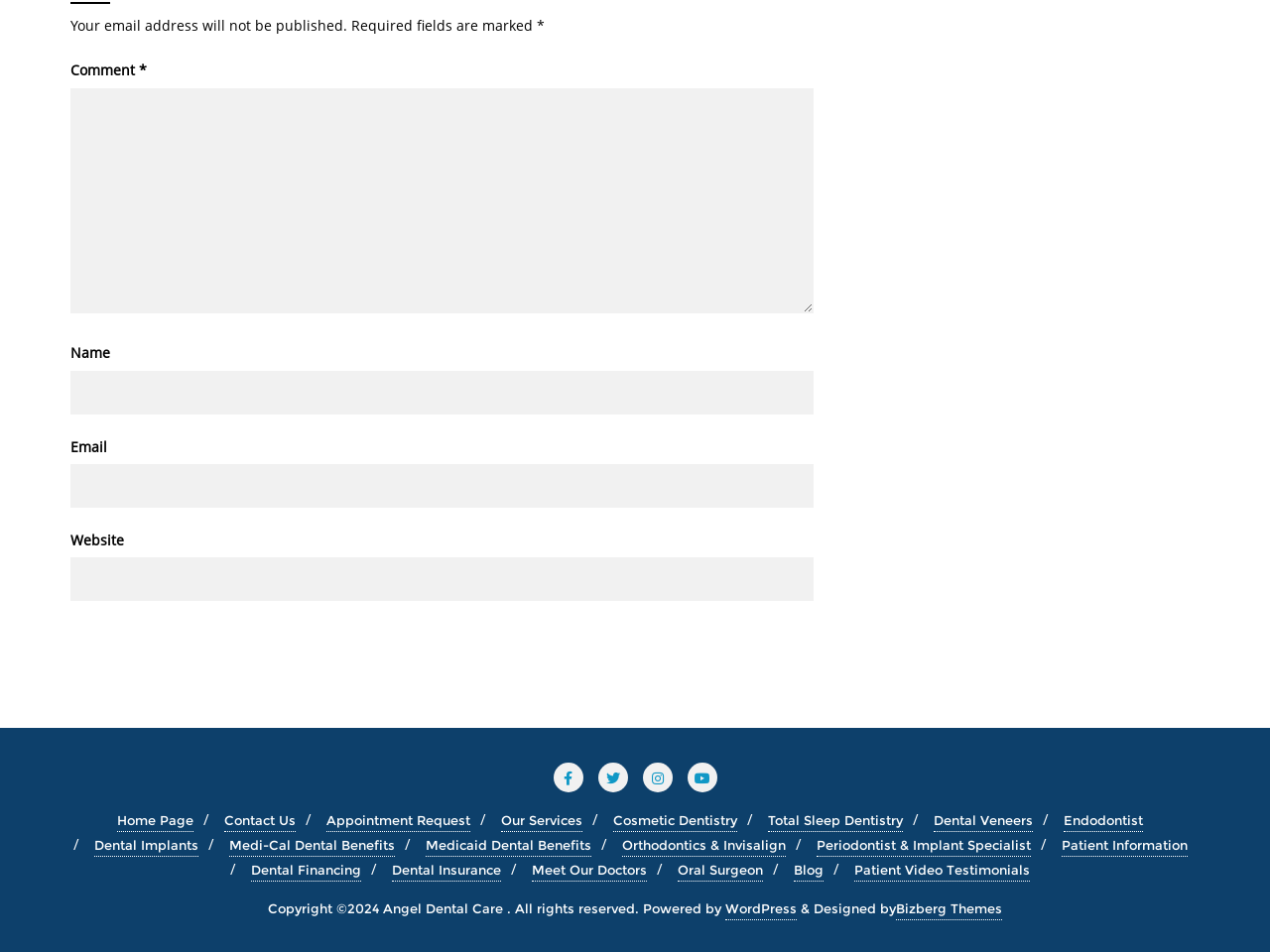Use a single word or phrase to answer the question:
What is the theme of the website?

Dental care